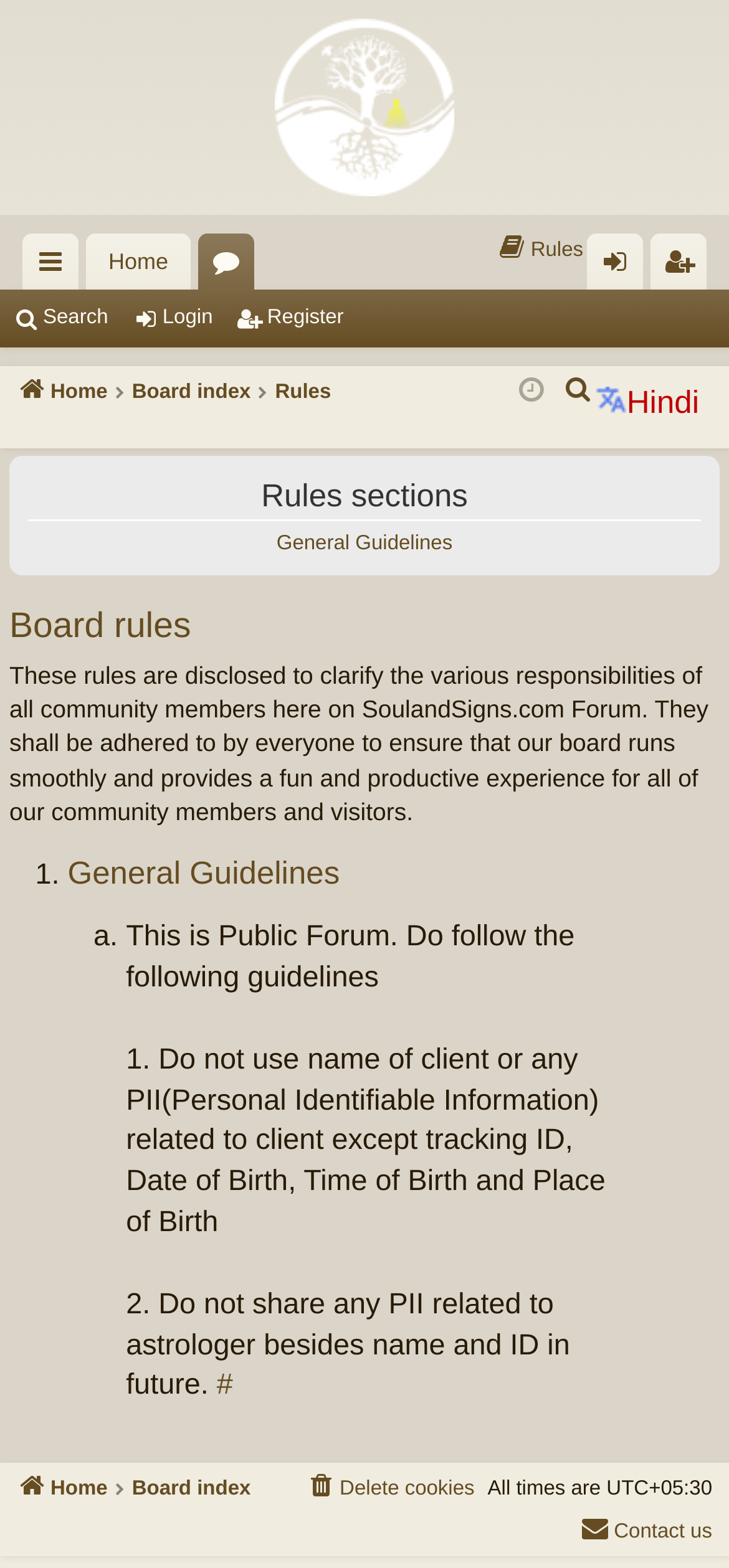Find the bounding box coordinates of the area to click in order to follow the instruction: "Click on the 'Login' link".

[0.177, 0.187, 0.312, 0.219]